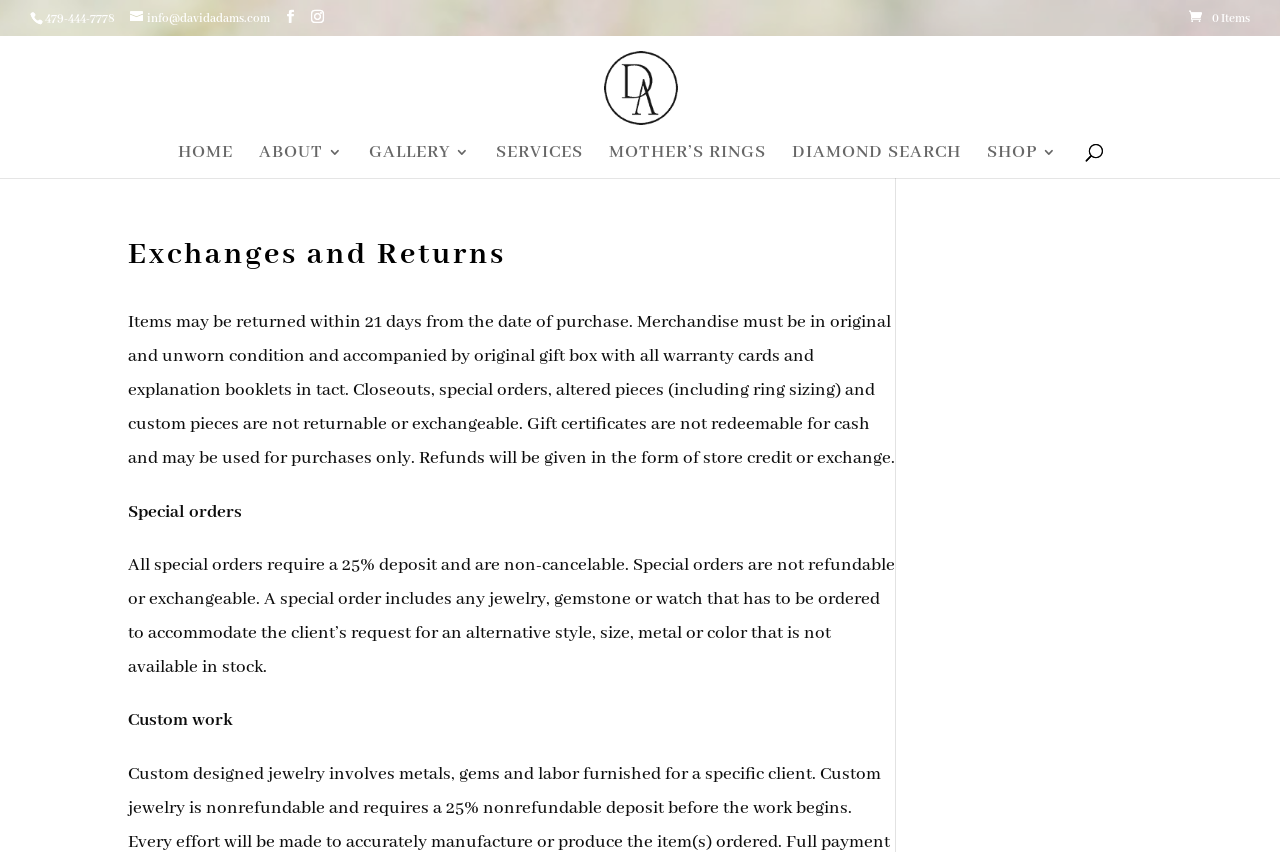Pinpoint the bounding box coordinates for the area that should be clicked to perform the following instruction: "go to Magnet Magazine".

None